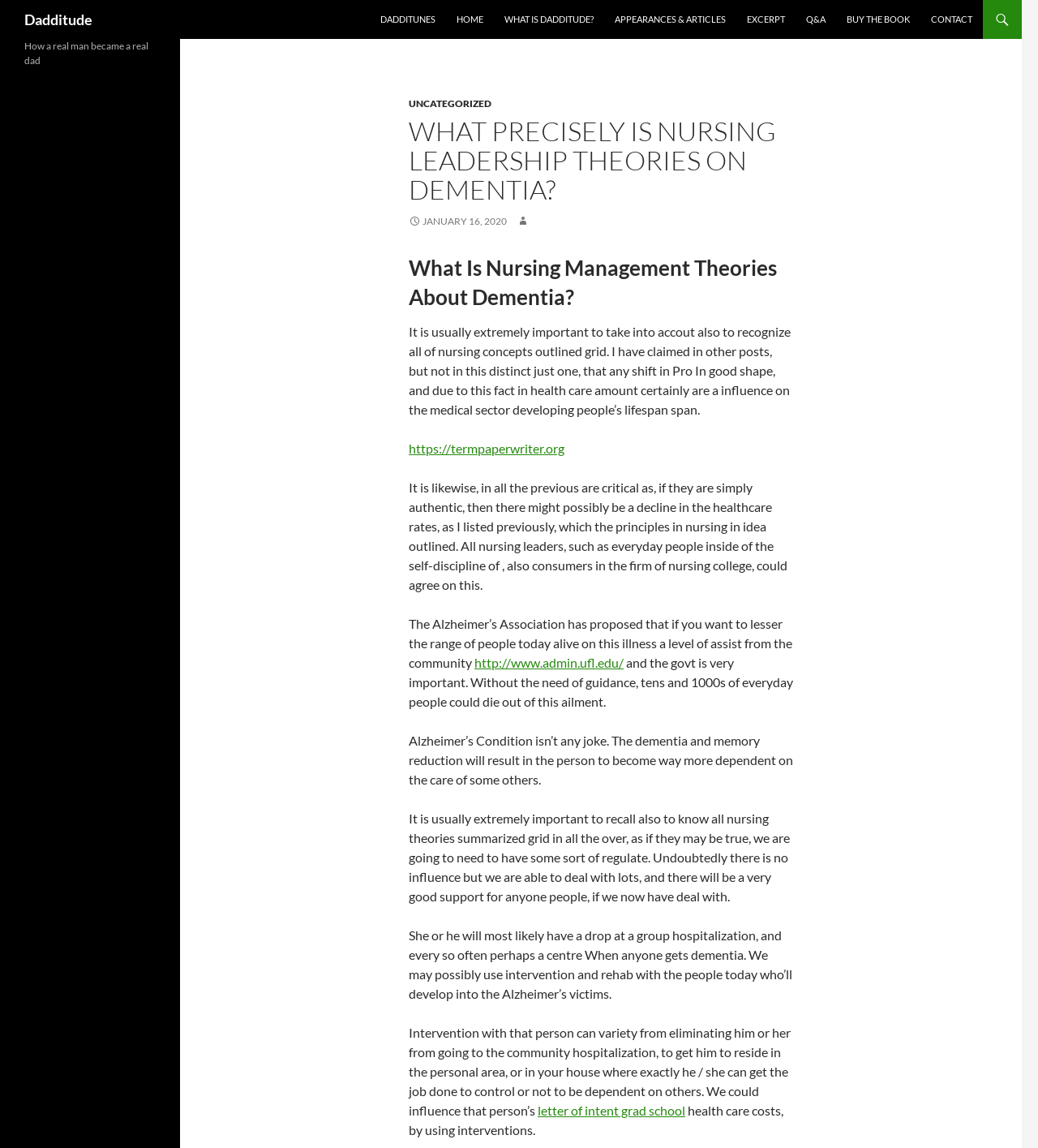Select the bounding box coordinates of the element I need to click to carry out the following instruction: "Click on the 'DADDITUNES' link".

[0.357, 0.0, 0.429, 0.034]